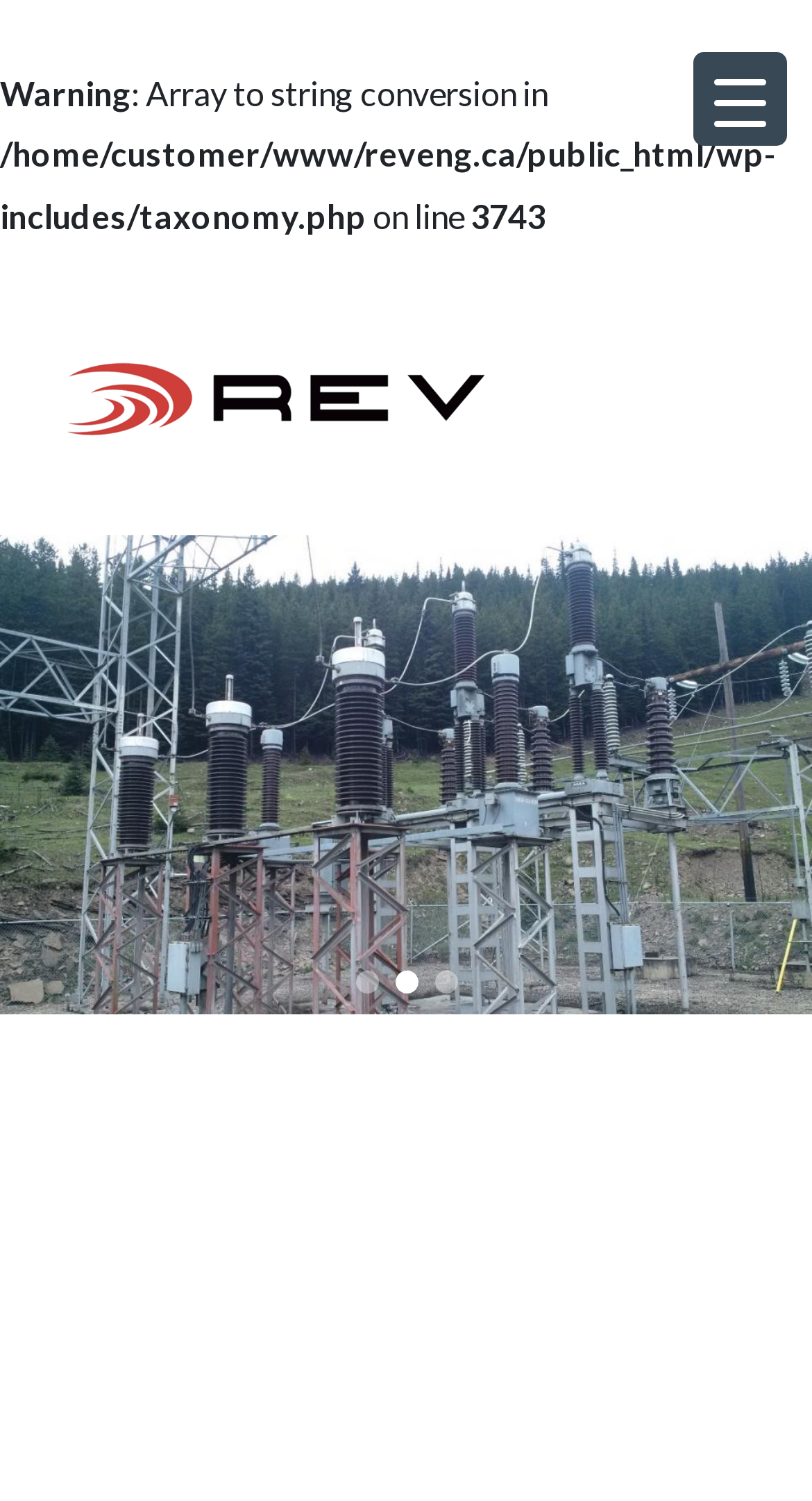Generate a comprehensive caption for the webpage you are viewing.

The webpage is about Oil Circuit Breaker Replacement by REV Engineering LTD. At the top, there is a warning message that spans about one-sixth of the screen width, followed by an error message that takes up about half of the screen width. Below the error message, there is a file path and line number information that stretches across the entire screen width.

On the top right corner, there is a "Menu Trigger" button. Below the warning and error messages, there is a figure that takes up about half of the screen width, containing a link. 

The main content of the webpage is divided into three sections, each taking up about one-third of the screen width. There are three groups of content, each with a label indicating the section number out of three. 

At the bottom, there are three buttons to navigate through slides, labeled as "Go to slide 1", "Go to slide 2", and "Go to slide 3", aligned horizontally and taking up about one-quarter of the screen width.